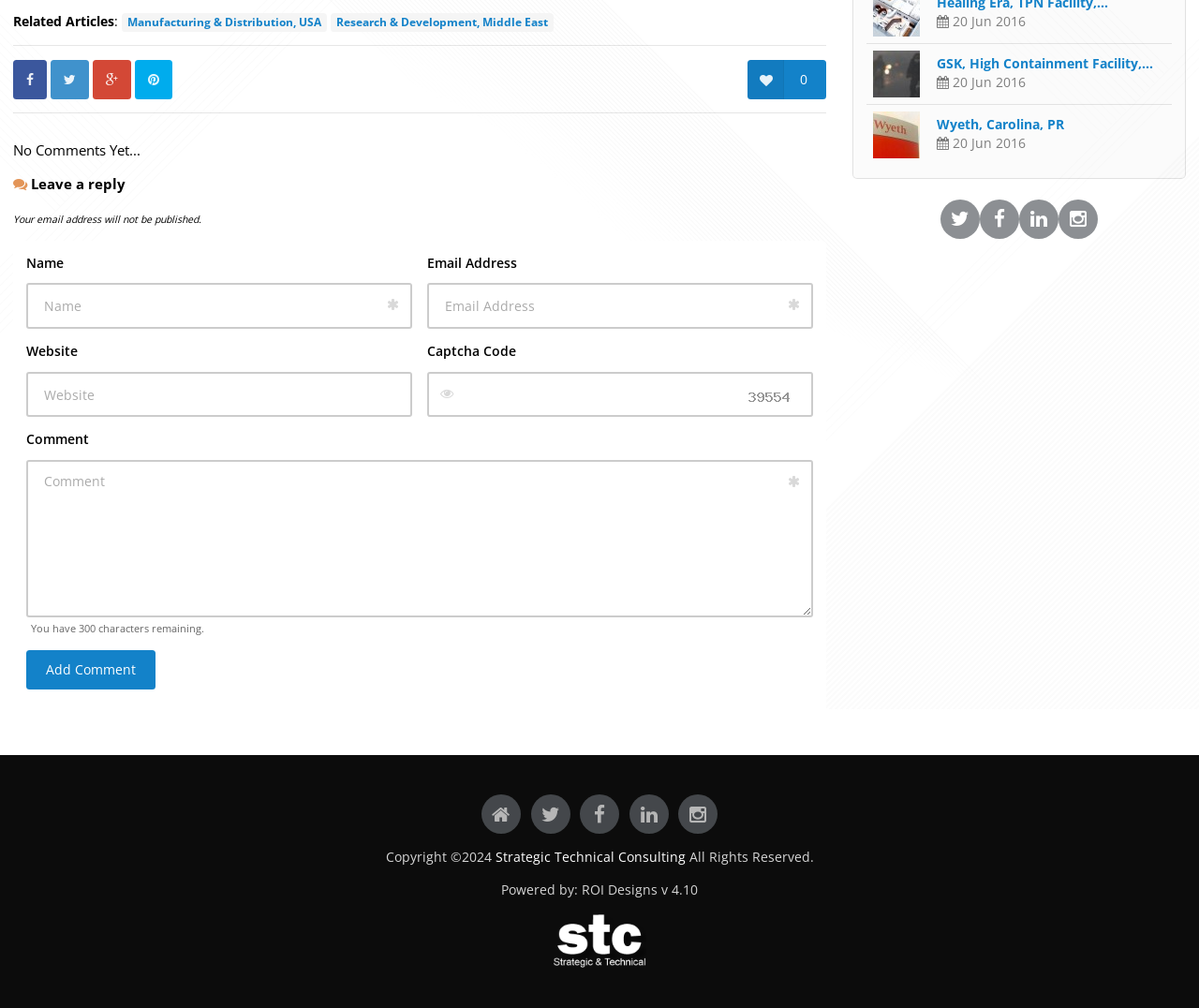Identify the bounding box coordinates of the HTML element based on this description: "0".

[0.624, 0.059, 0.689, 0.098]